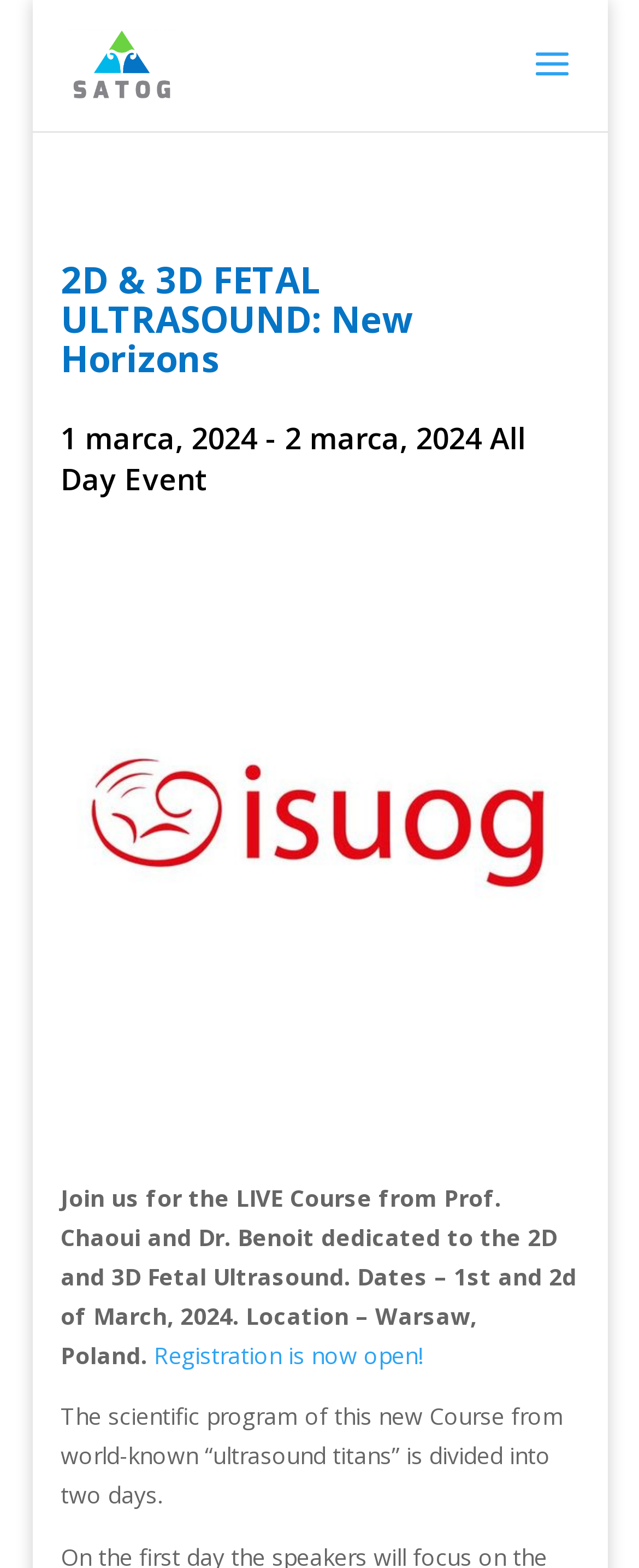Based on the element description: "Registration is now open!", identify the bounding box coordinates for this UI element. The coordinates must be four float numbers between 0 and 1, listed as [left, top, right, bottom].

[0.241, 0.854, 0.662, 0.874]